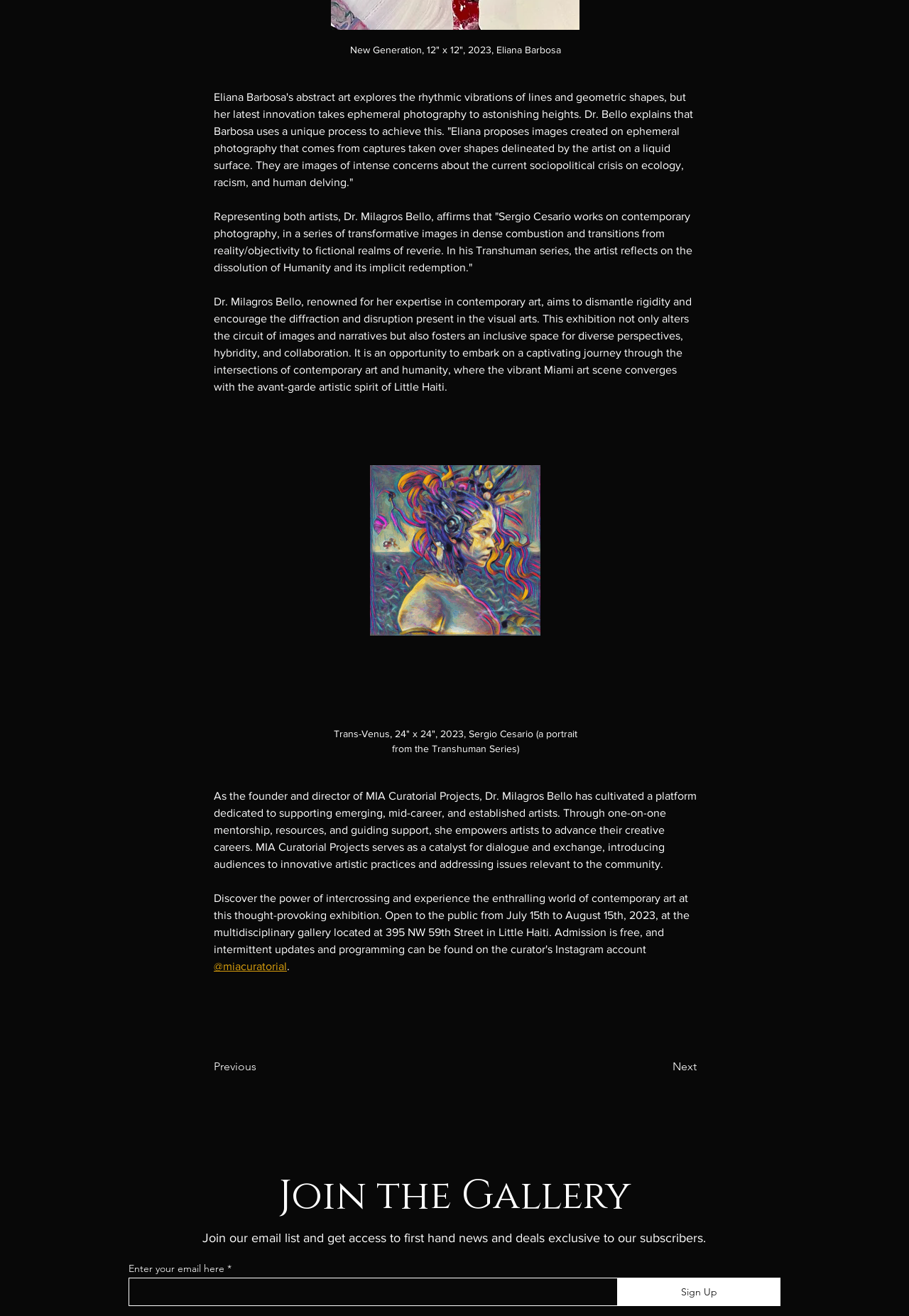Please answer the following question using a single word or phrase: 
Who is the founder of MIA Curatorial Projects?

Dr. Milagros Bello